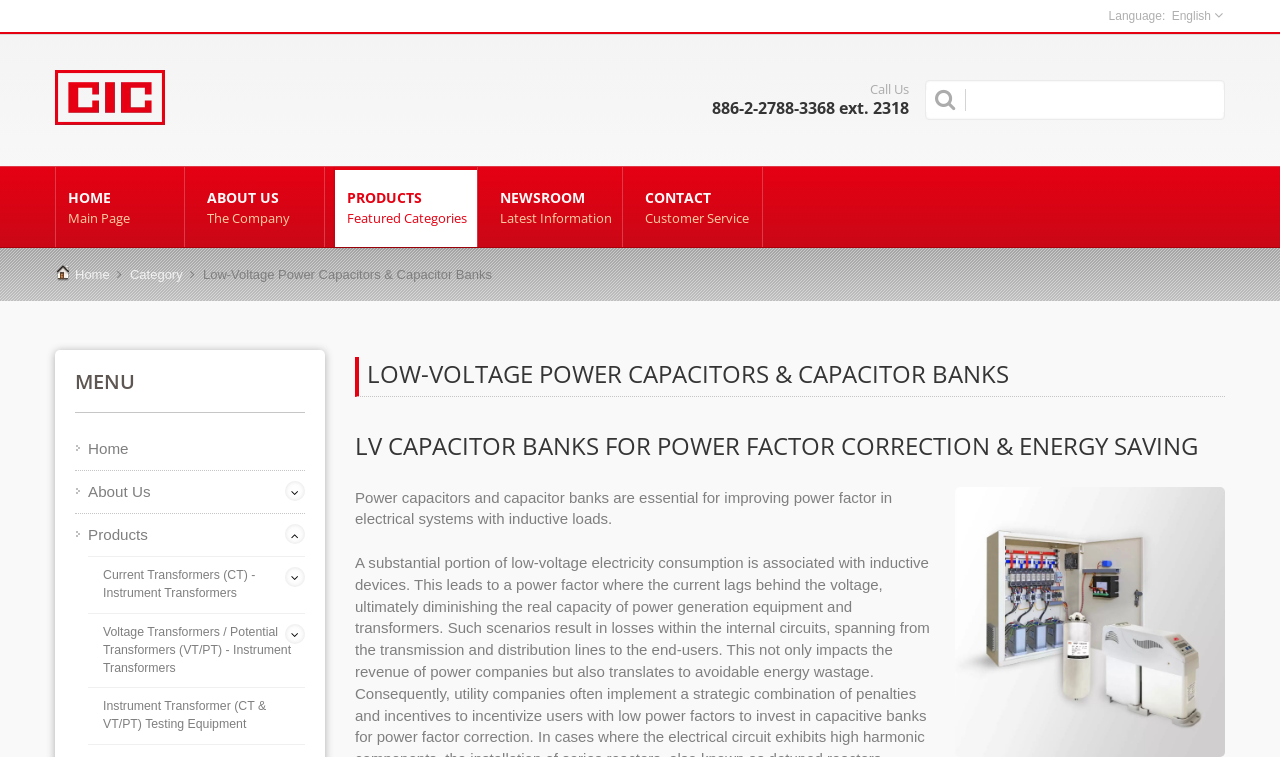Extract the bounding box for the UI element that matches this description: "About Us The Company".

[0.152, 0.221, 0.253, 0.327]